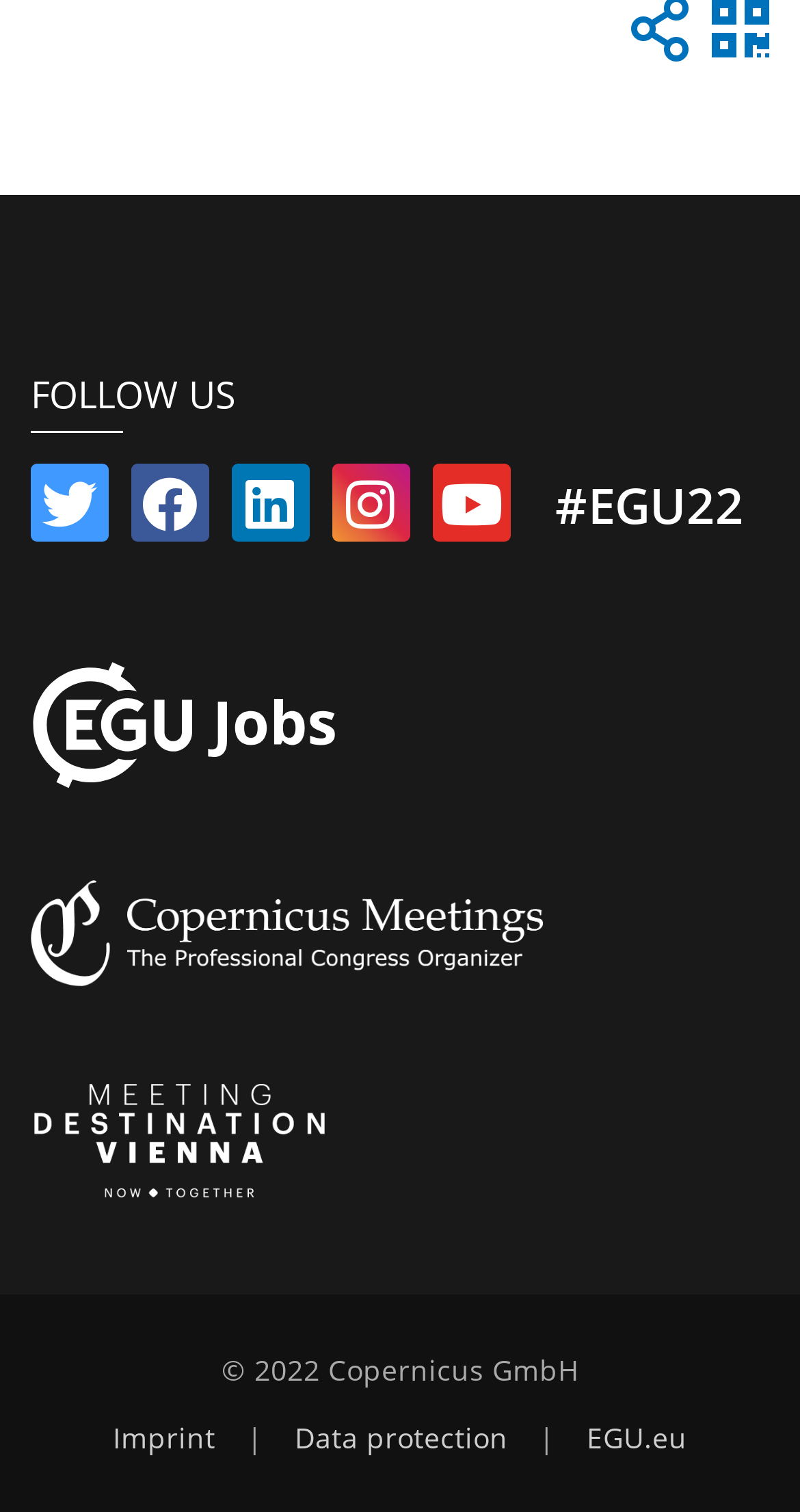How many links are there in the footer?
Analyze the image and provide a thorough answer to the question.

I examined the footer section and found 4 links: Imprint, Data protection, EGU.eu, and a separator '|'.